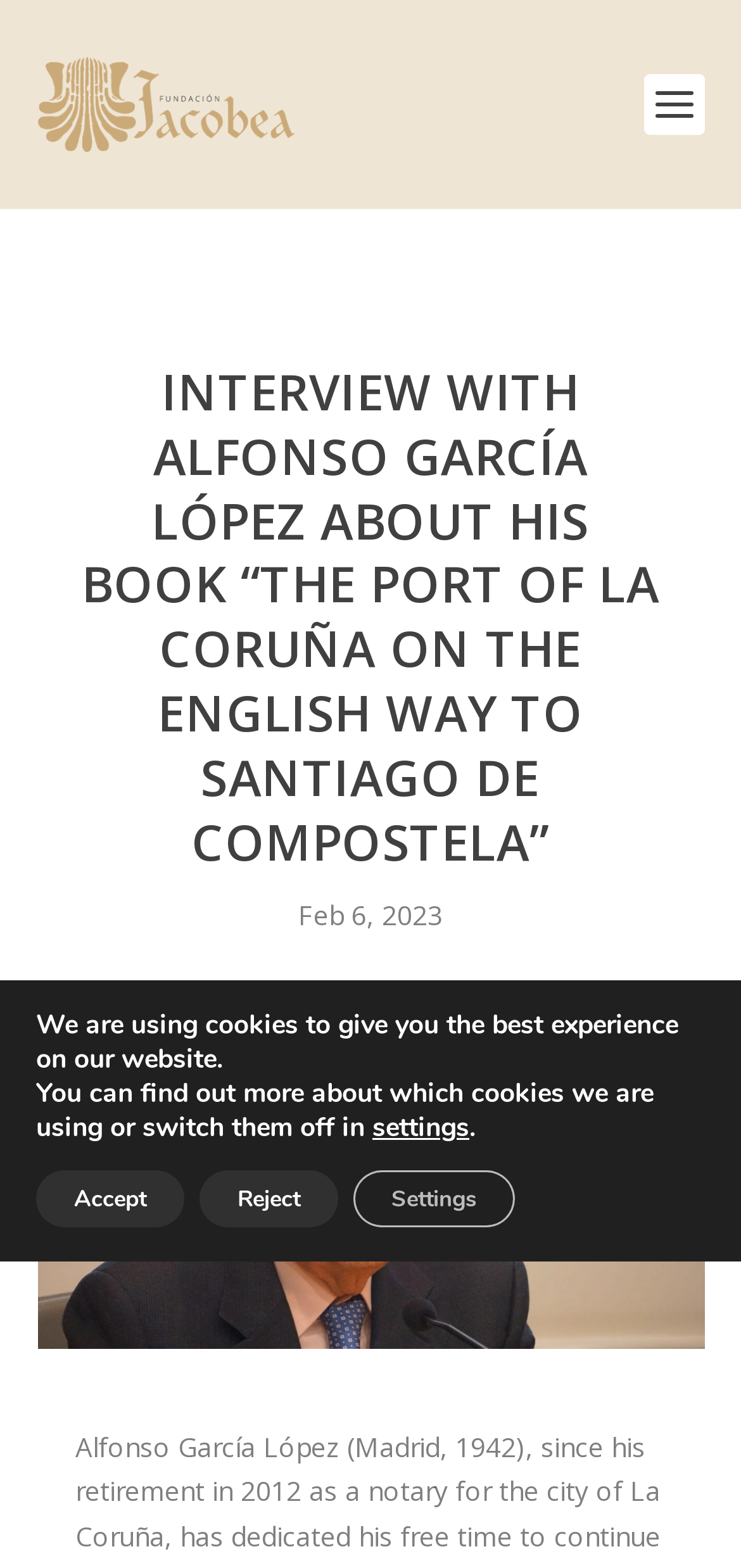Write an extensive caption that covers every aspect of the webpage.

The webpage is an interview with Alfonso García López about his book "The port of La Coruña on the English Way to Santiago de Compostela". At the top left, there is a link to "Fundación Jacobea" accompanied by an image with the same name. Below this, there is a prominent heading that displays the title of the interview. 

To the right of the heading, there is a date "Feb 6, 2023". Below the heading, there is a large image related to the interview. 

At the bottom of the page, there is a GDPR Cookie Banner that spans the entire width. Within this banner, there are two paragraphs of text explaining the use of cookies on the website. Below the text, there are three buttons: "Accept", "Reject", and "Settings". The "Settings" button is positioned to the right of the other two buttons.